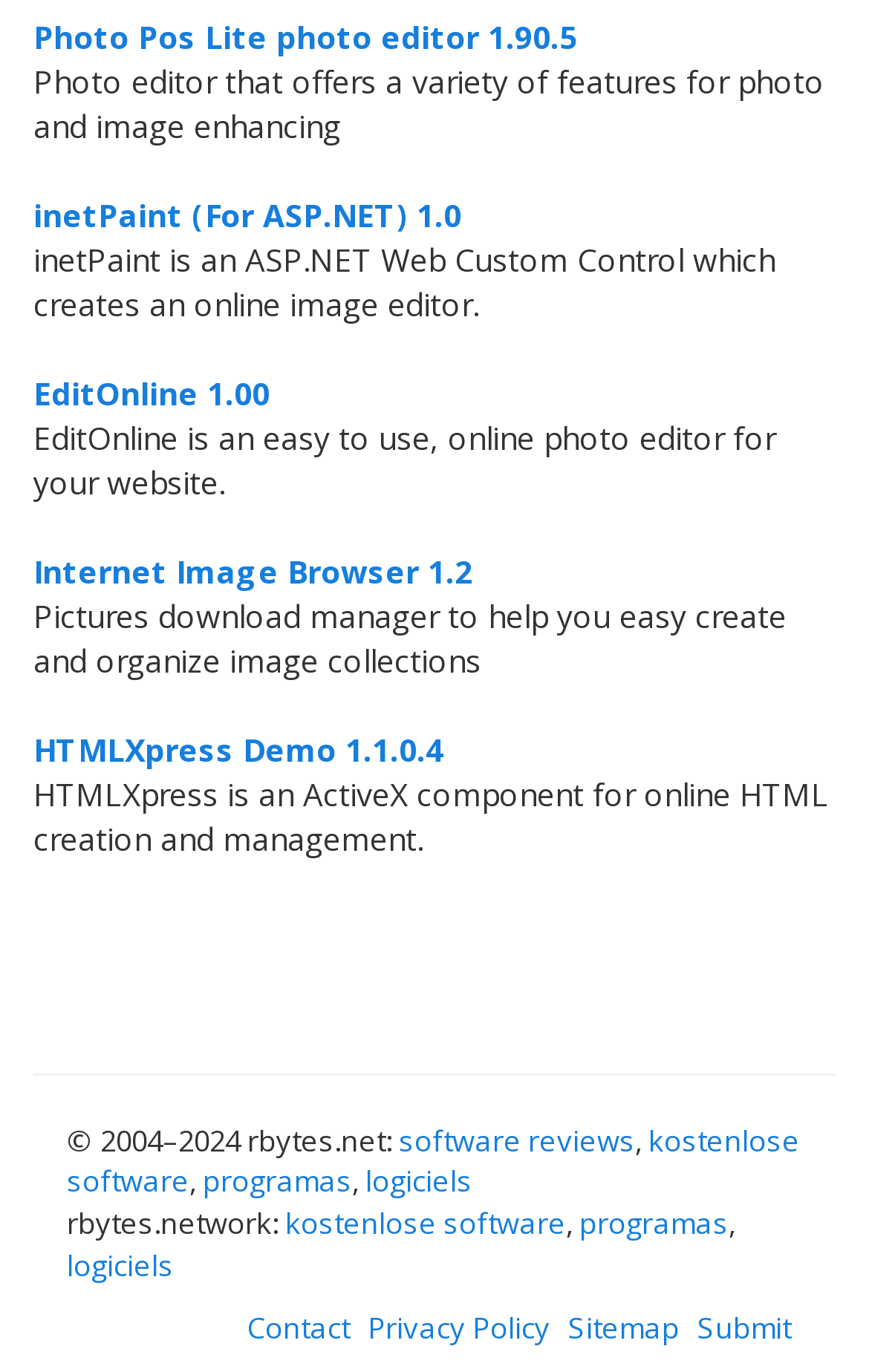Please identify the bounding box coordinates of the element I need to click to follow this instruction: "Click on Photo Pos Lite photo editor 1.90.5".

[0.038, 0.011, 0.664, 0.042]